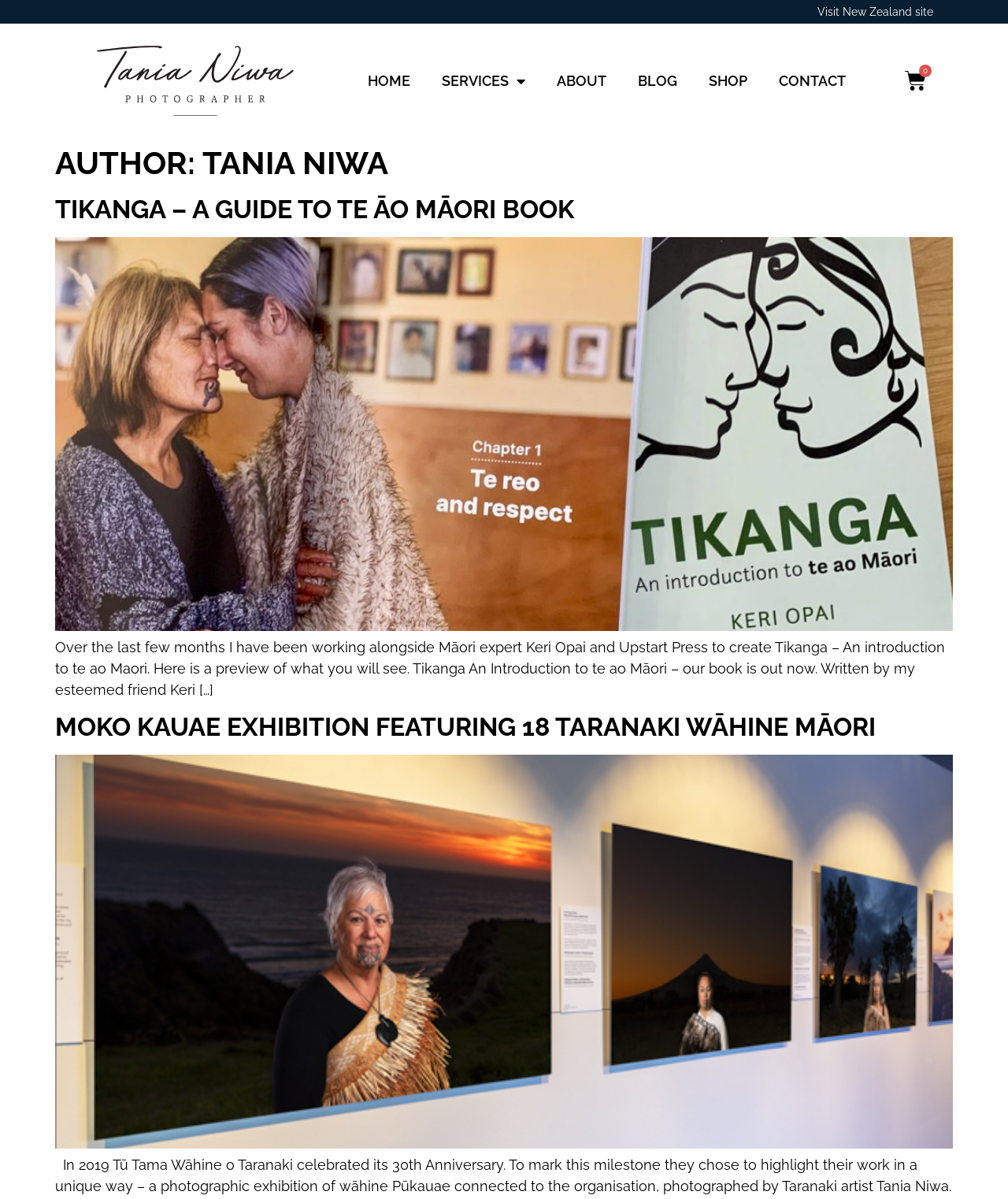Create a detailed narrative of the webpage’s visual and textual elements.

This webpage is about Tania Niwa, an author and photographer, and it appears to be the second page of her blog or portfolio. At the top, there is a navigation menu with links to "HOME", "SERVICES", "ABOUT", "BLOG", "SHOP", and "CONTACT". To the right of the navigation menu, there is a link to "0 Cart" with an icon.

Below the navigation menu, there is a header section with a heading that reads "AUTHOR: TANIA NIWA". Underneath the header, there is a section with two articles. The first article is about a book titled "TIKANGA – A GUIDE TO TE ĀO MĀORI BOOK". It features a link to the book, an image of the book cover, and a brief description of the book. The description mentions that Tania Niwa worked with a Māori expert to create the book, which is now available.

The second article is about an exhibition called "MOKO KAUAE EXHIBITION FEATURING 18 TARANAKI WĀHINE MĀORI". It features a link to the exhibition and a brief description of the event. There is also a link to an unknown page or resource at the bottom of the article section.

At the very top of the page, there are two links: one to "Visit New Zealand site" and another with no text.